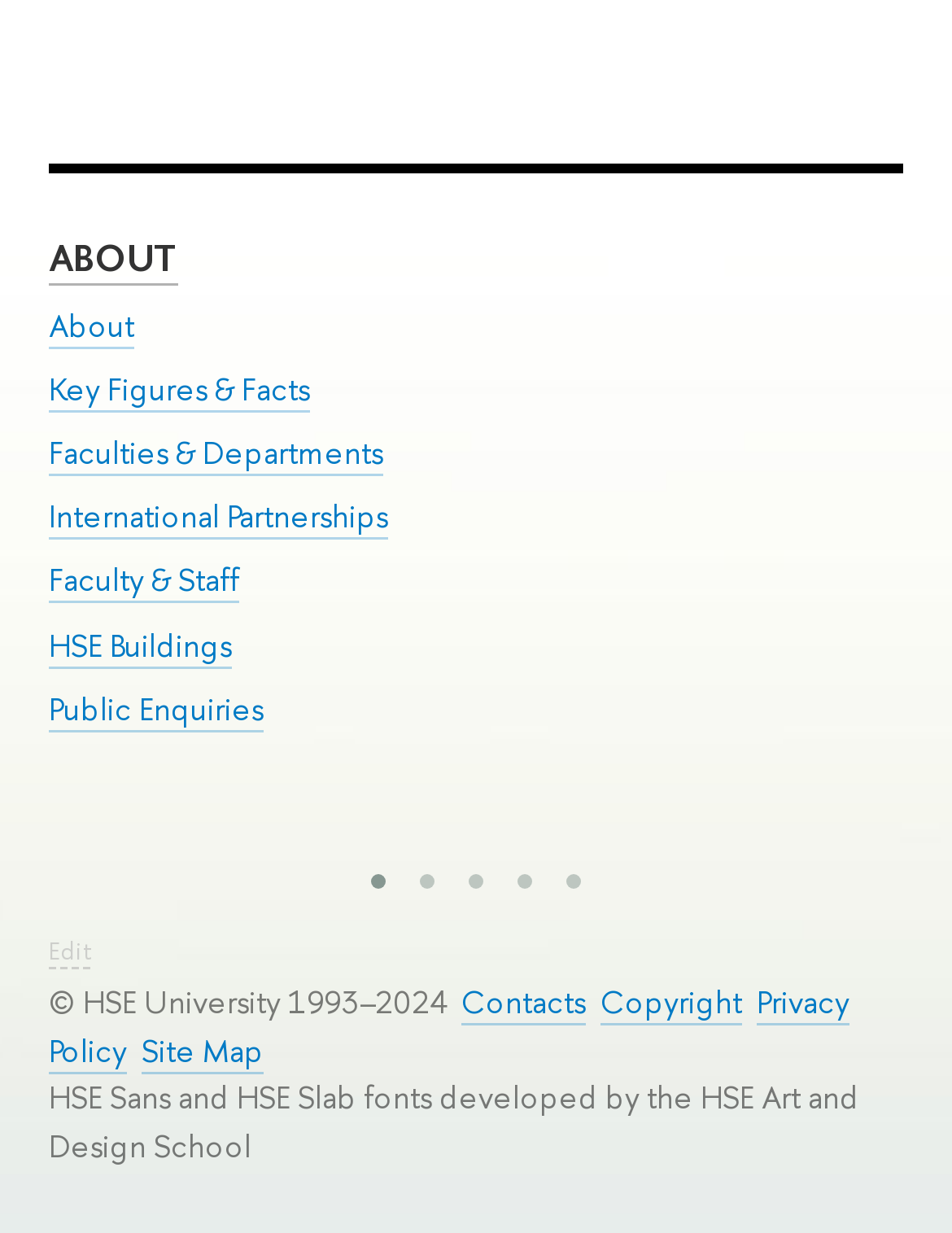Bounding box coordinates are specified in the format (top-left x, top-left y, bottom-right x, bottom-right y). All values are floating point numbers bounded between 0 and 1. Please provide the bounding box coordinate of the region this sentence describes: About

[0.051, 0.188, 0.187, 0.231]